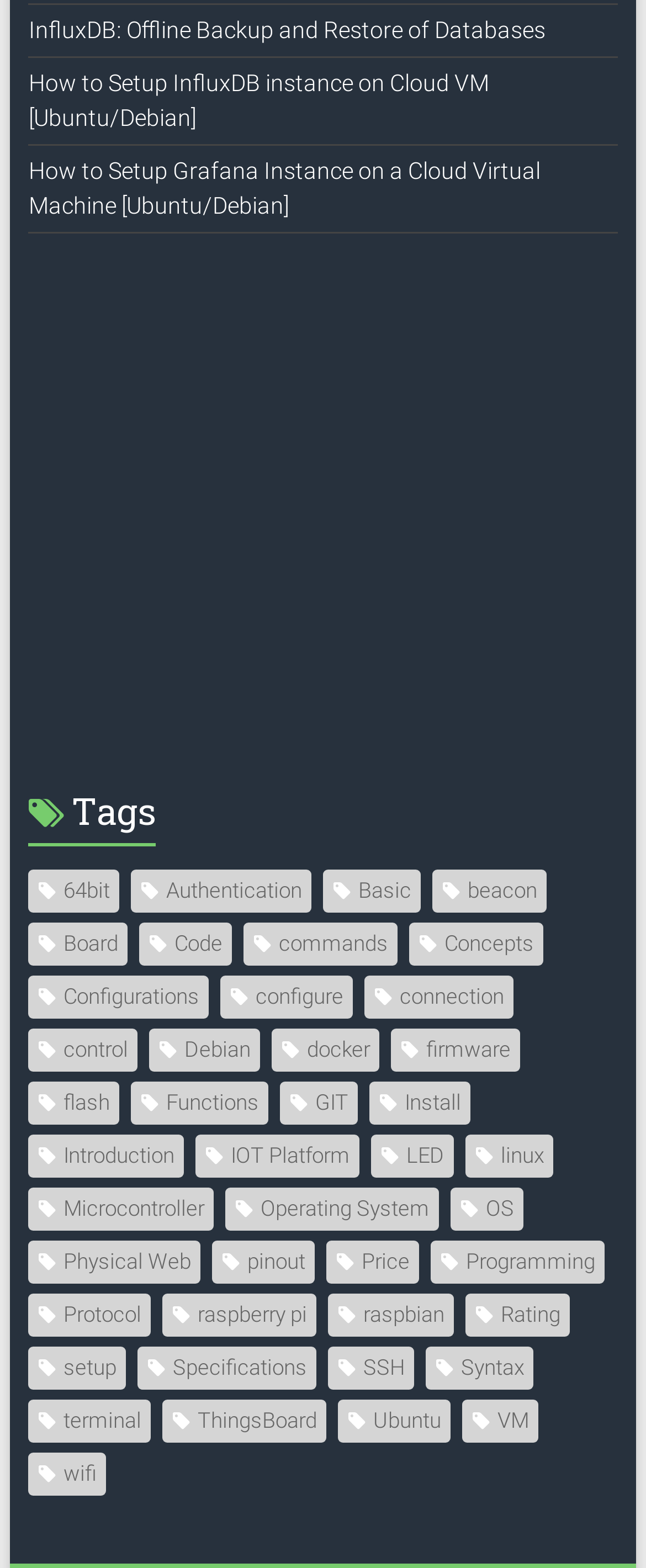Predict the bounding box of the UI element based on this description: "Operating System".

[0.349, 0.757, 0.68, 0.785]